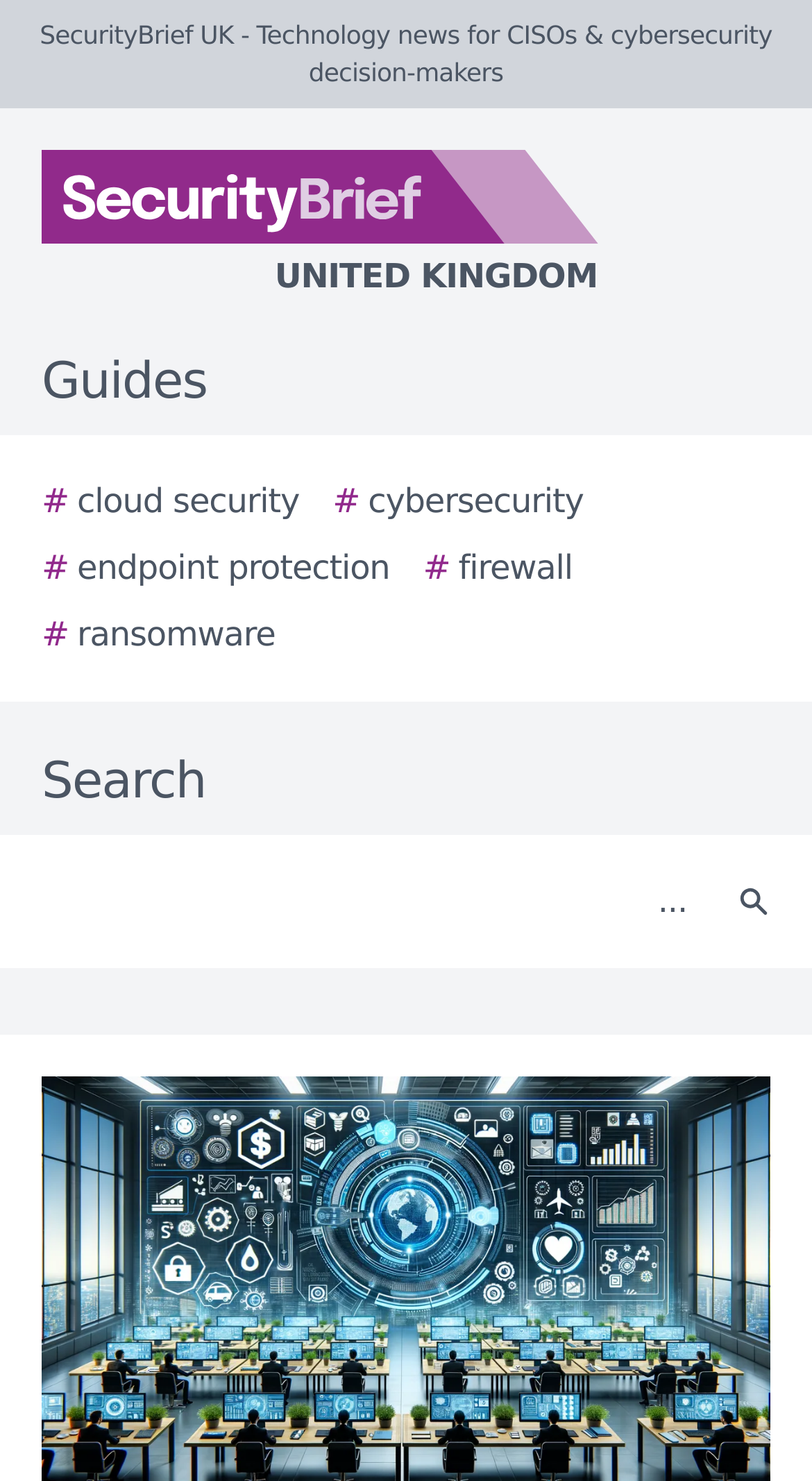Find the bounding box coordinates of the clickable region needed to perform the following instruction: "View guides". The coordinates should be provided as four float numbers between 0 and 1, i.e., [left, top, right, bottom].

[0.051, 0.238, 0.255, 0.277]